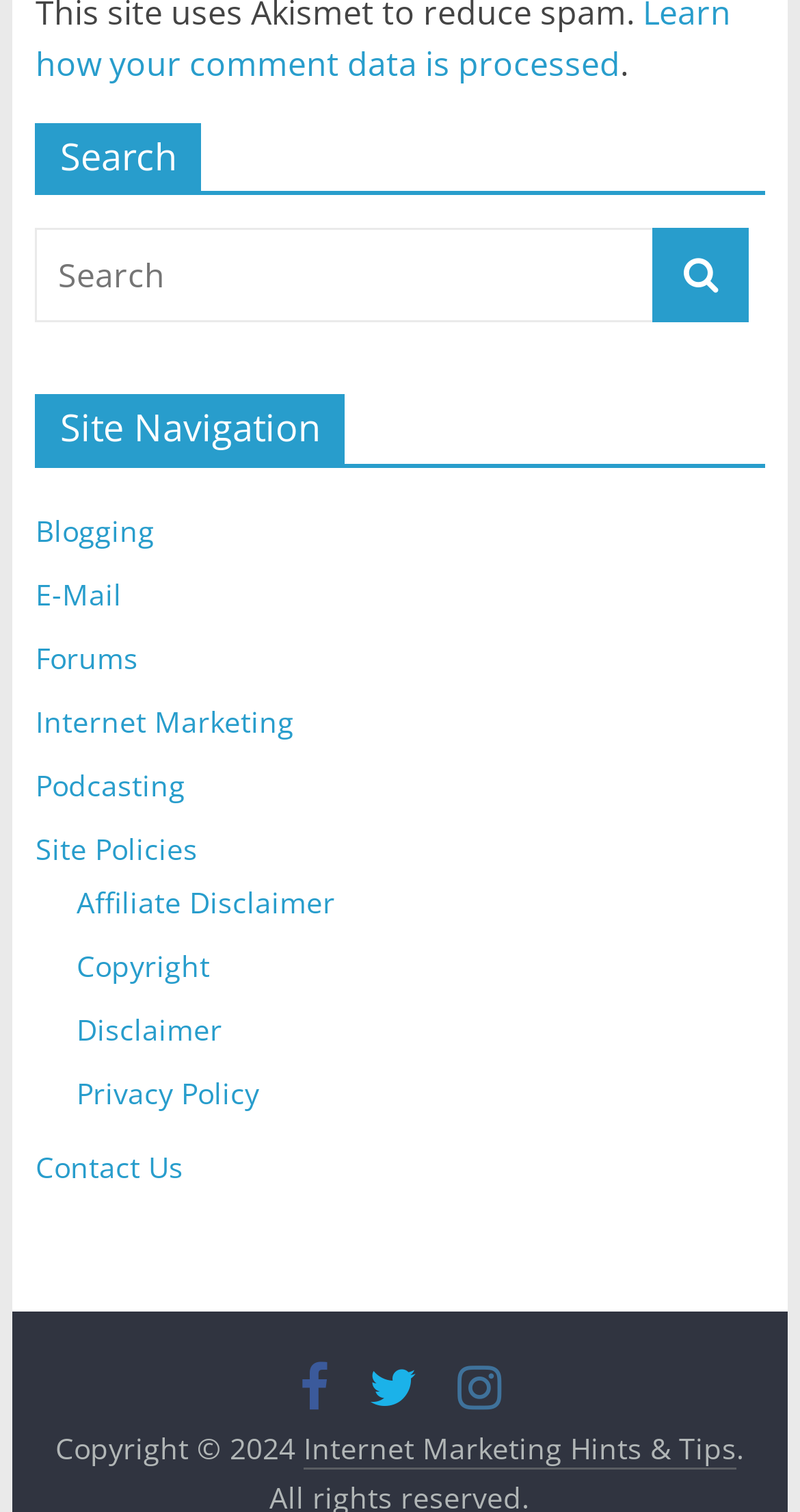Respond to the question below with a single word or phrase:
What categories are available for navigation?

Blogging, E-Mail, etc.